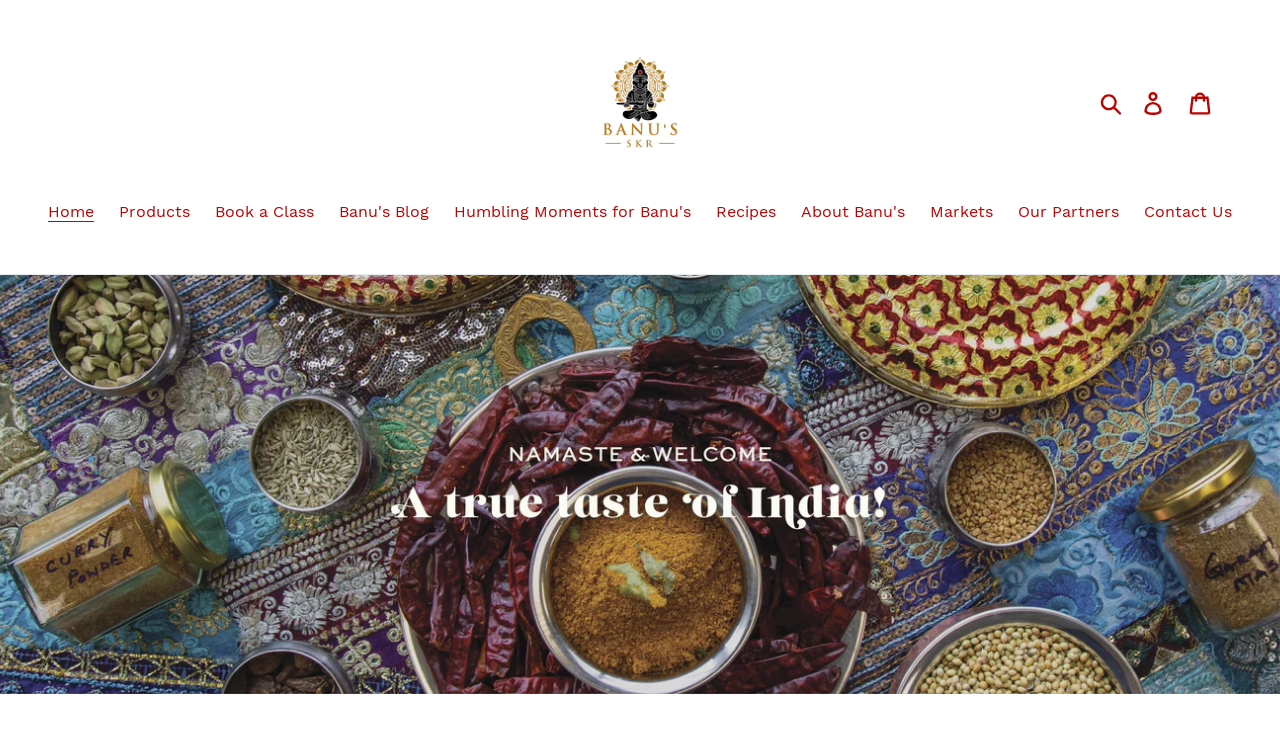Identify the coordinates of the bounding box for the element that must be clicked to accomplish the instruction: "Book a cooking class".

[0.16, 0.266, 0.253, 0.301]